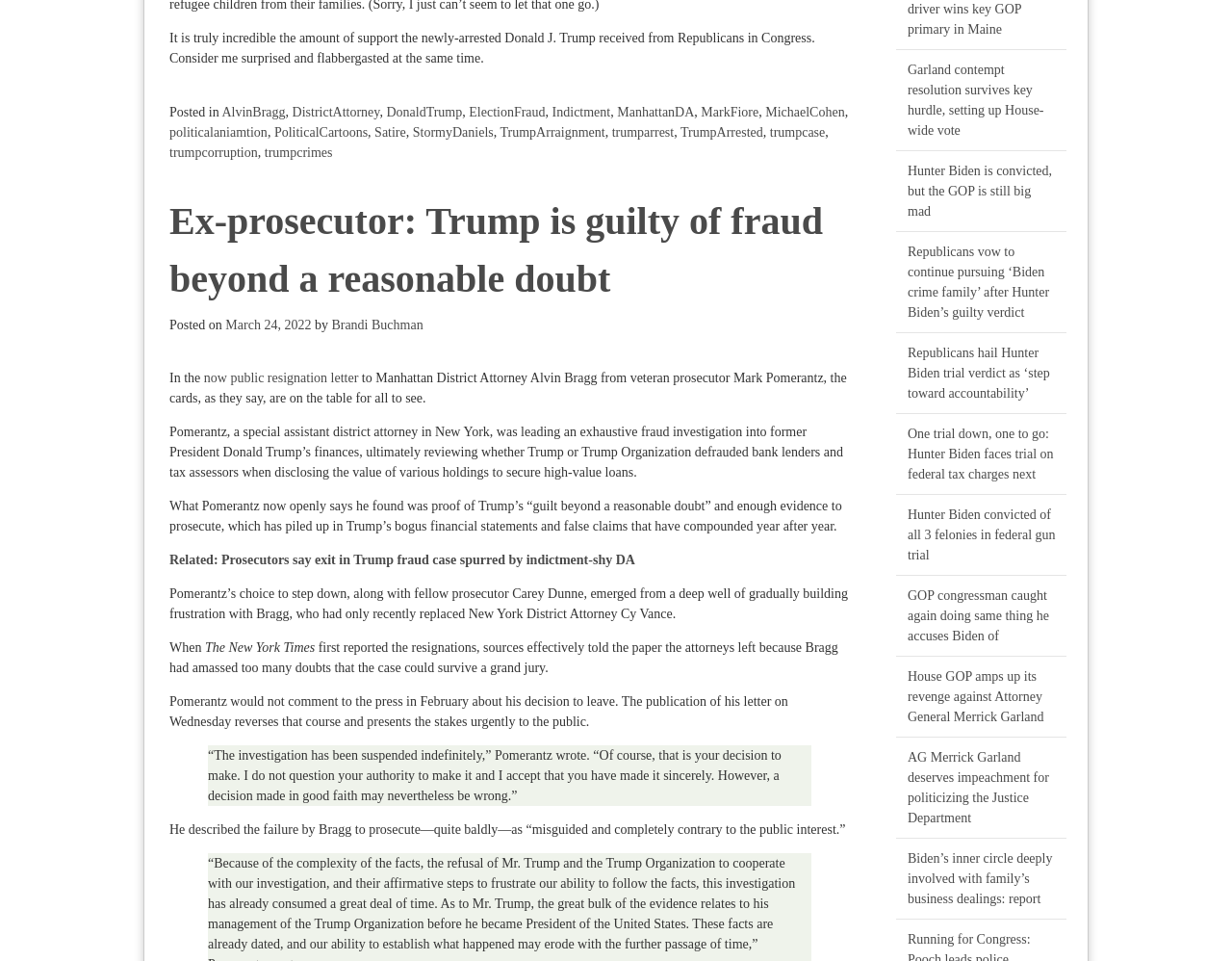Provide the bounding box coordinates of the UI element that matches the description: "March 24, 2022".

[0.183, 0.331, 0.253, 0.346]